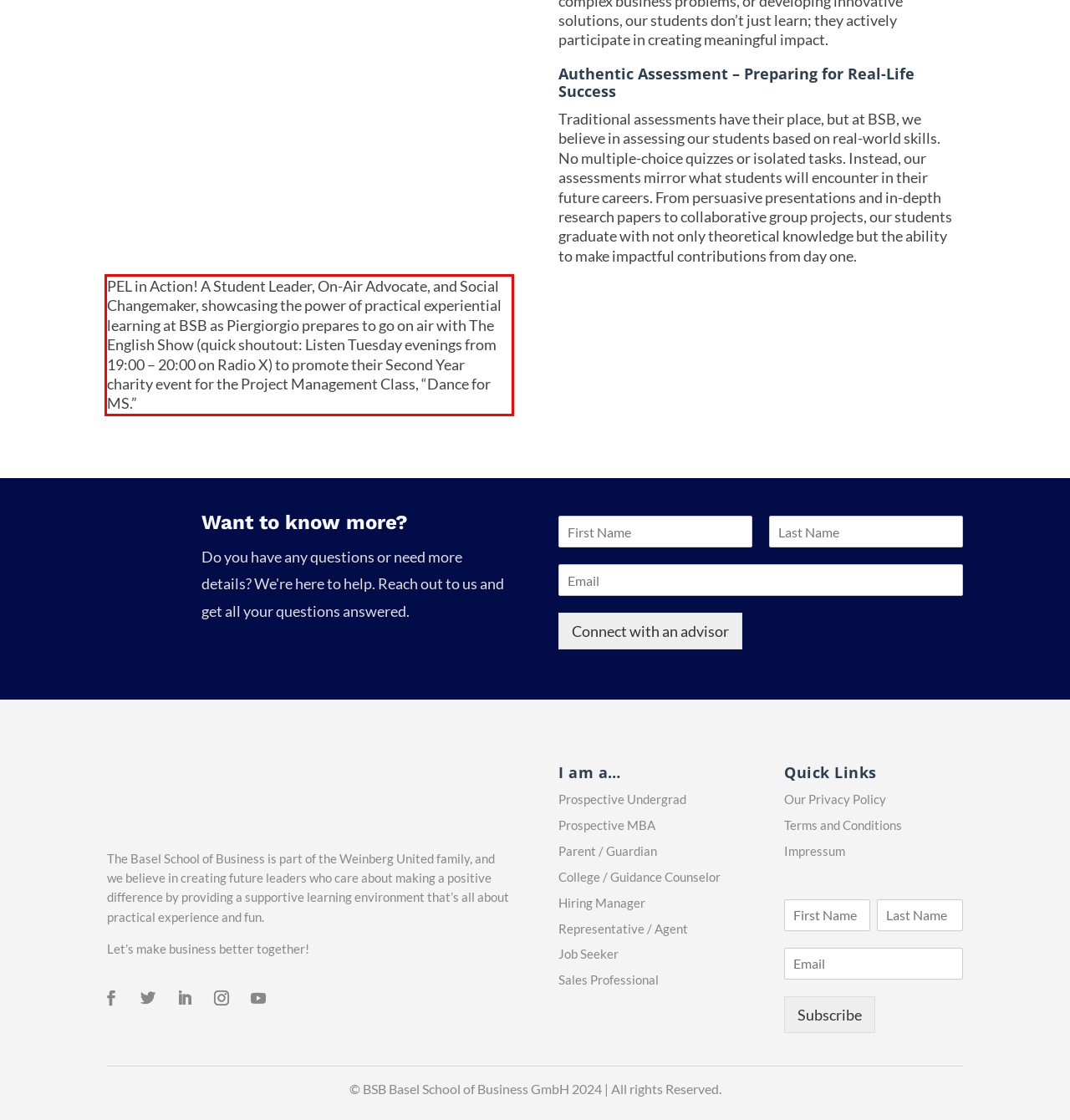You have a webpage screenshot with a red rectangle surrounding a UI element. Extract the text content from within this red bounding box.

PEL in Action! A Student Leader, On-Air Advocate, and Social Changemaker, showcasing the power of practical experiential learning at BSB as Piergiorgio prepares to go on air with The English Show (quick shoutout: Listen Tuesday evenings from 19:00 – 20:00 on Radio X) to promote their Second Year charity event for the Project Management Class, “Dance for MS.”